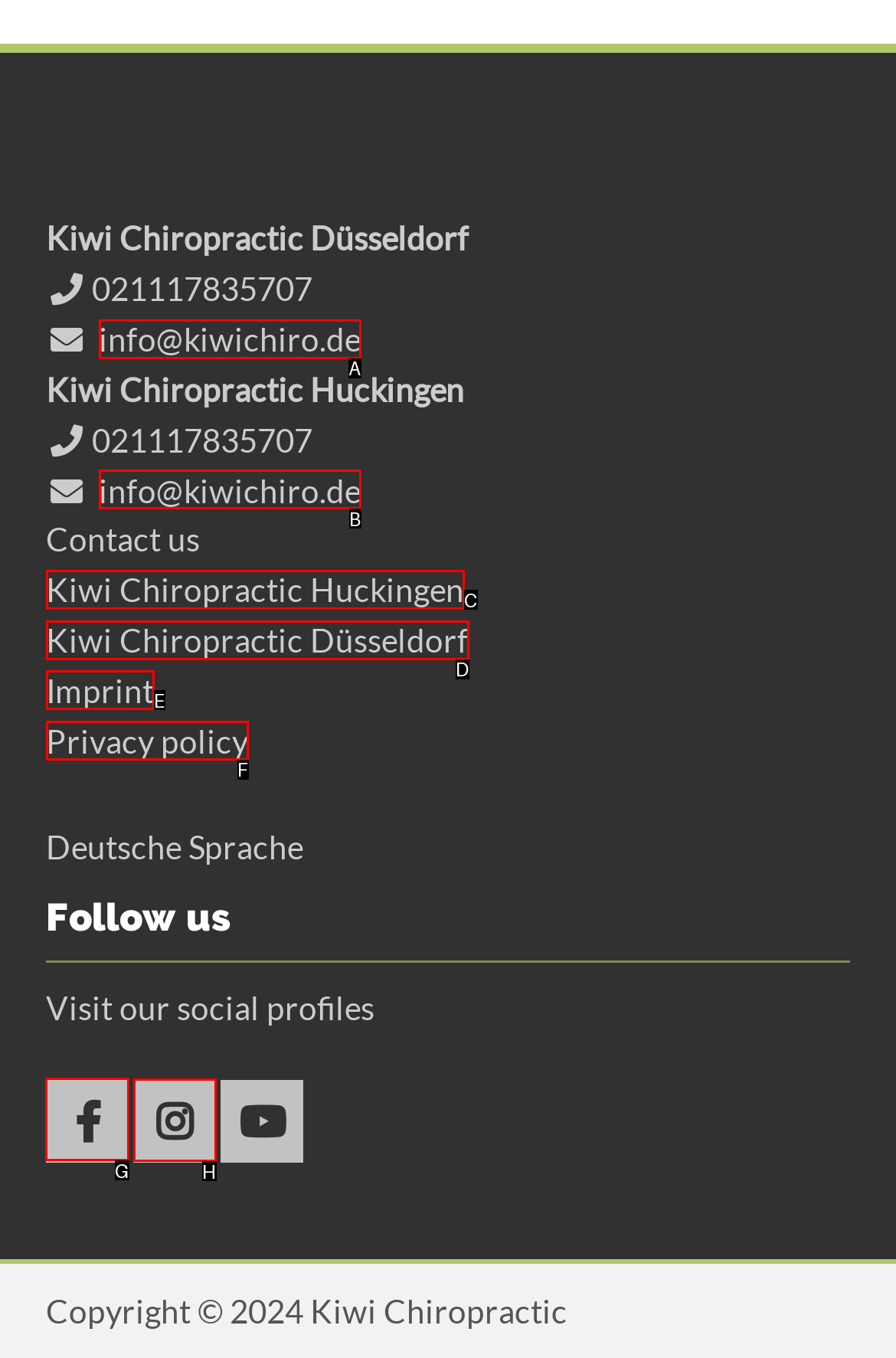Select the proper HTML element to perform the given task: Follow us on Facebook Answer with the corresponding letter from the provided choices.

G